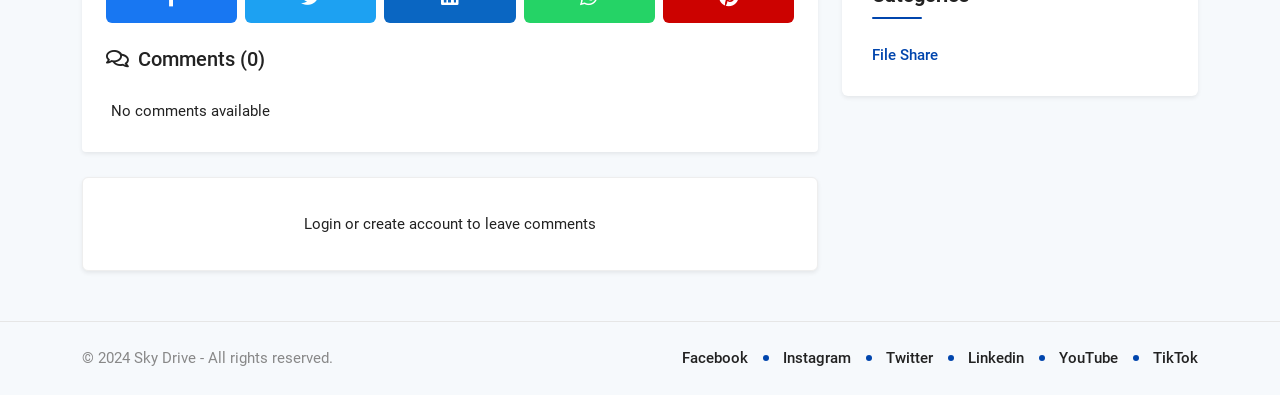Determine the bounding box coordinates of the clickable region to carry out the instruction: "Login to leave comments".

[0.238, 0.544, 0.466, 0.589]